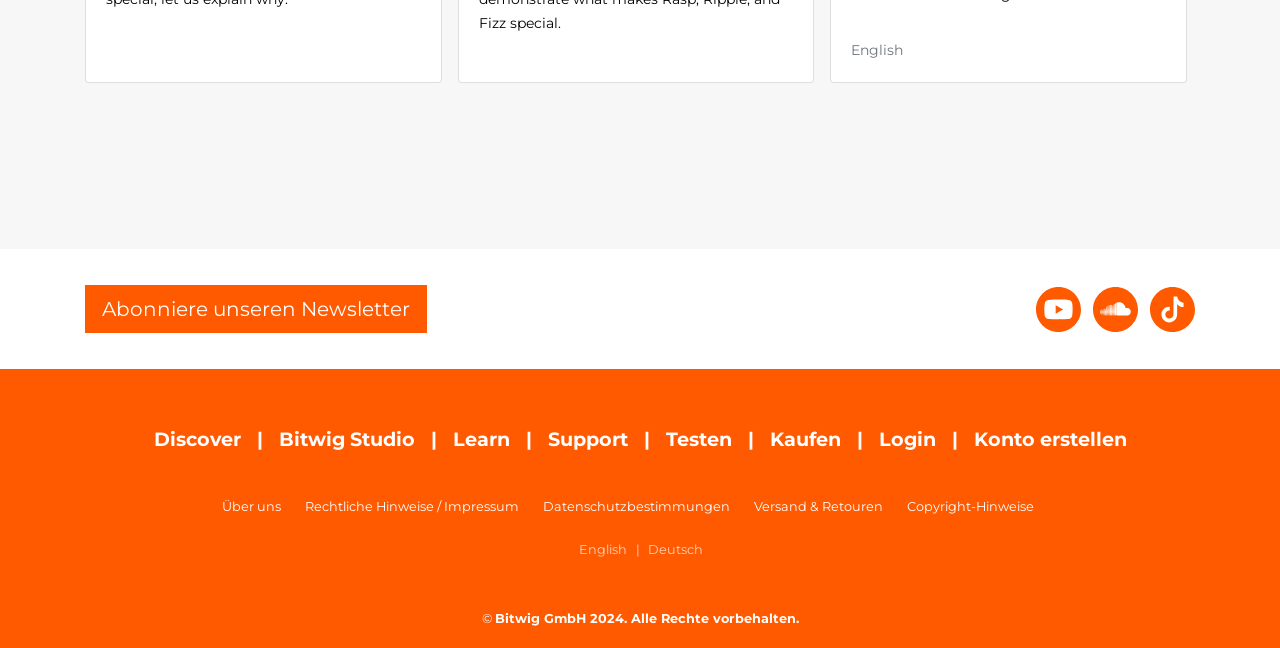What language is selected by default?
Based on the screenshot, provide your answer in one word or phrase.

English